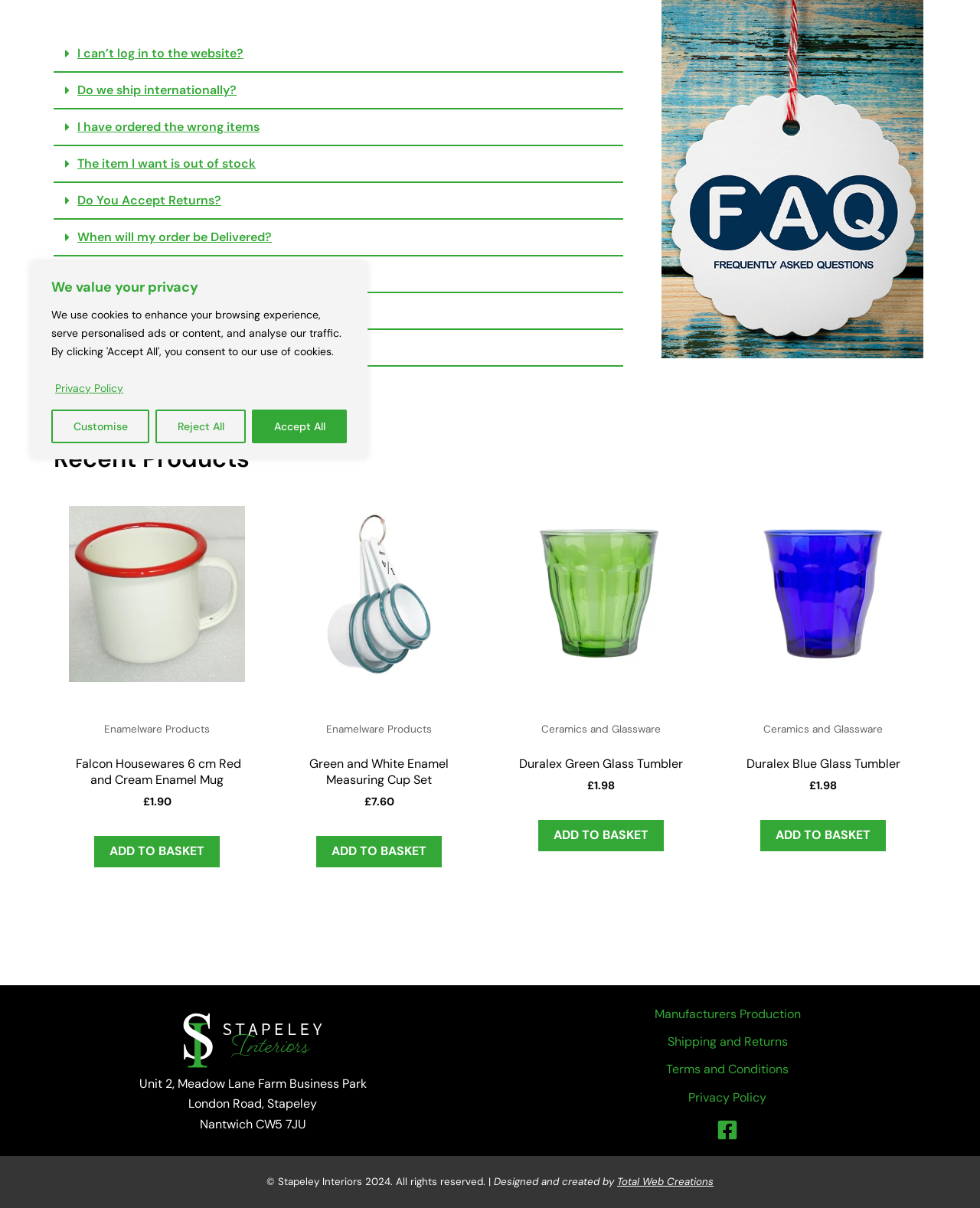Highlight the bounding box of the UI element that corresponds to this description: "Privacy Policy".

[0.055, 0.315, 0.127, 0.328]